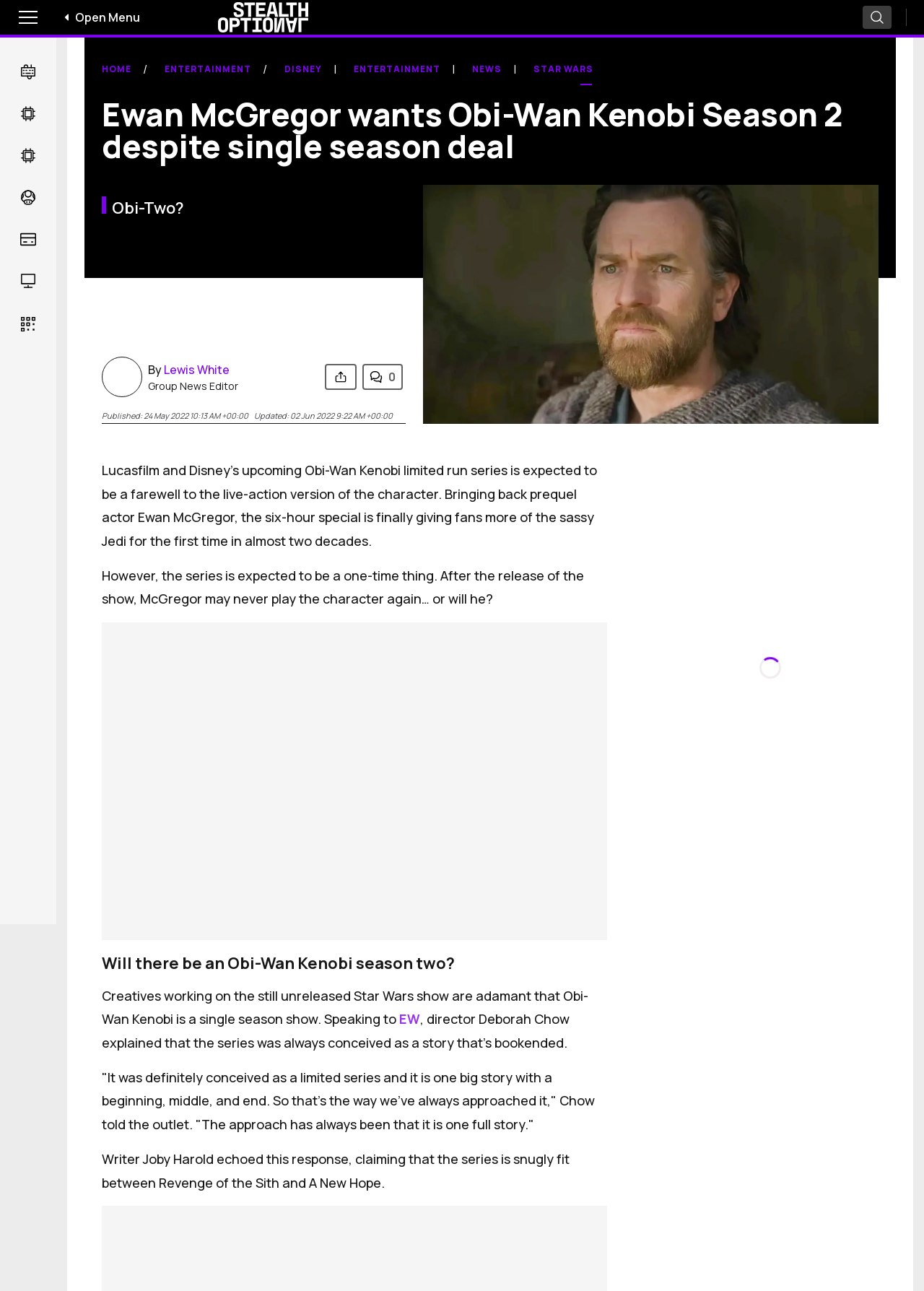Find and indicate the bounding box coordinates of the region you should select to follow the given instruction: "Read more about the company".

None